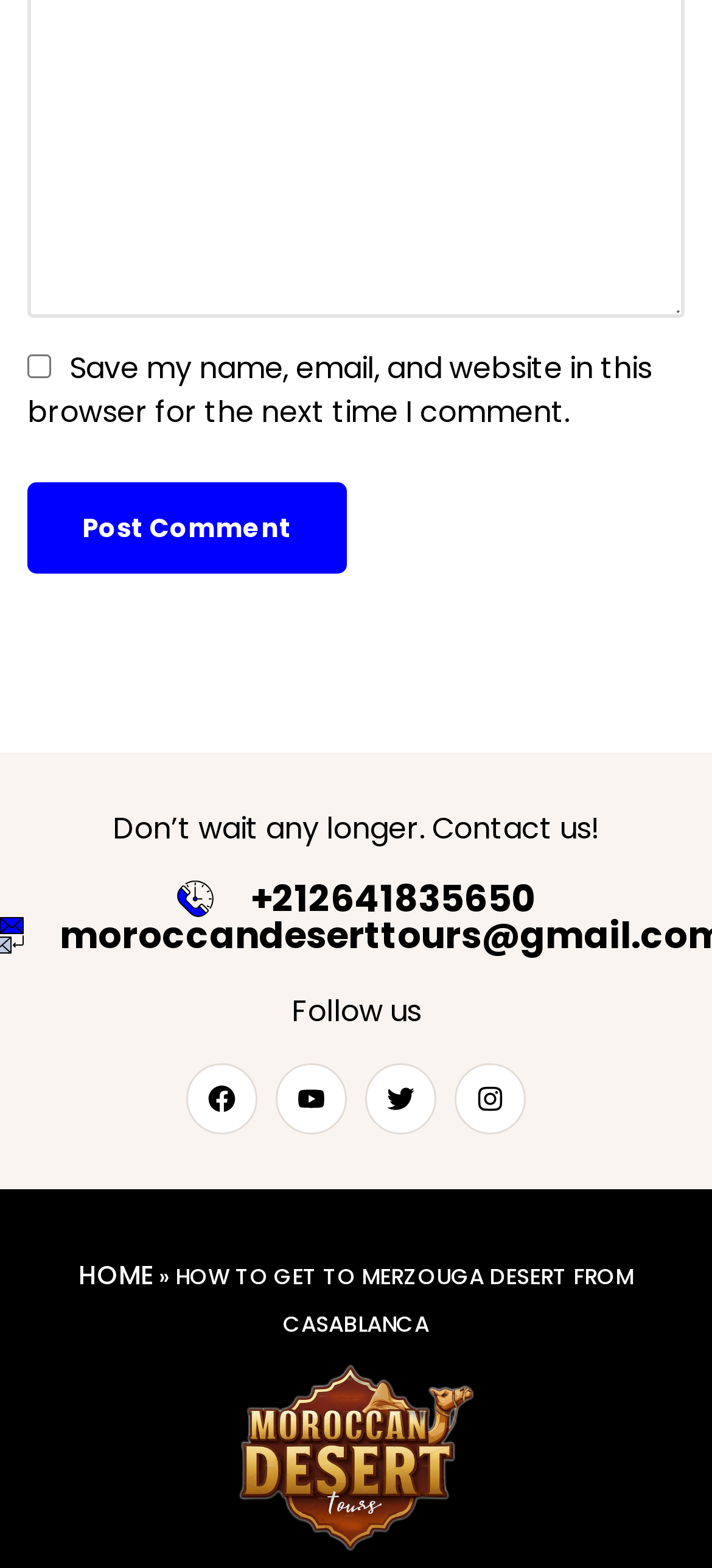Please locate the bounding box coordinates of the element that needs to be clicked to achieve the following instruction: "Follow us on Facebook". The coordinates should be four float numbers between 0 and 1, i.e., [left, top, right, bottom].

[0.262, 0.678, 0.362, 0.723]